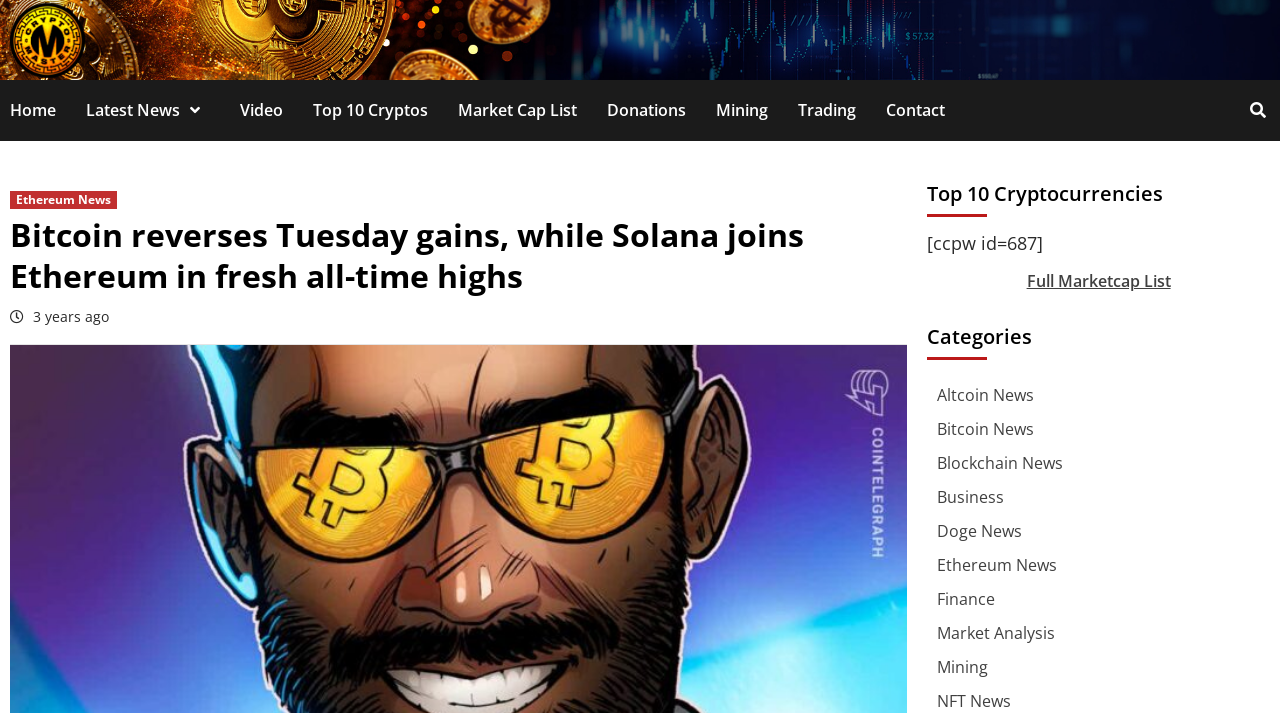What is the current topic of discussion on this webpage? Look at the image and give a one-word or short phrase answer.

Bitcoin and Solana